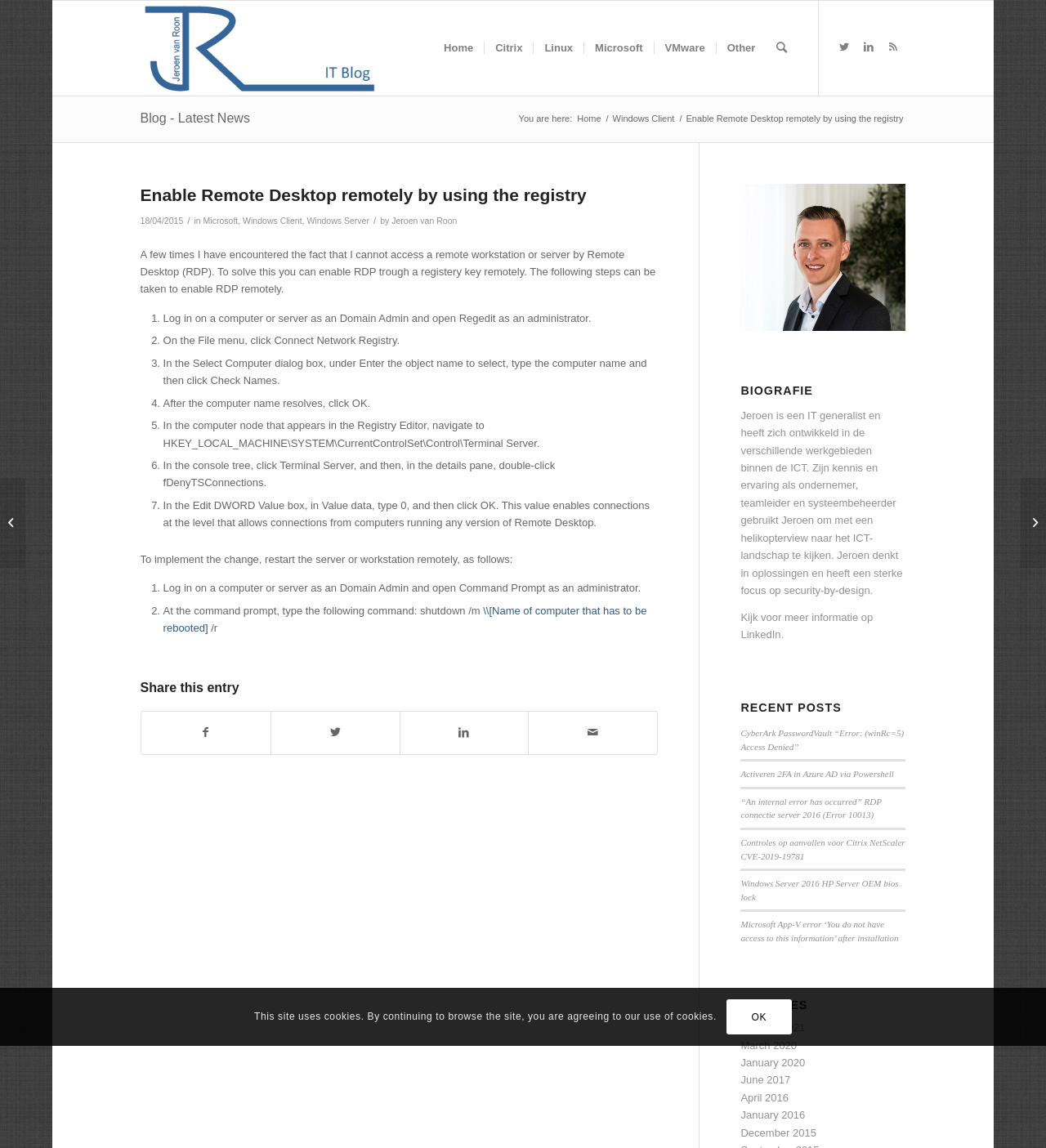Identify the bounding box coordinates for the UI element described as follows: "LinkedIn". Ensure the coordinates are four float numbers between 0 and 1, formatted as [left, top, right, bottom].

[0.819, 0.031, 0.842, 0.052]